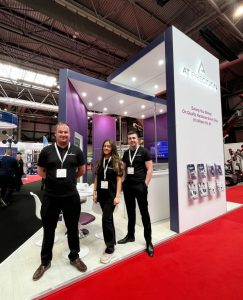Give a detailed account of the visual content in the image.

The image showcases a vibrant exhibition scene featuring the team from AT Precision Engineering at a trade show. Positioned in front of their elegantly designed booth, which prominently displays their branding, three team members are posing for the photo. Each member is dressed in matching black attire, complete with name badges, conveying professionalism and teamwork. The booth is adorned with sleek design elements, including a light purple backdrop that enhances the modern aesthetic, while promotional materials are visible, hinting at the company's product offerings. The setting suggests an engaging atmosphere, with notable foot traffic and interest from attendees, reflecting AT Precision’s commitment to showcasing their capabilities and fostering connections within the industry.